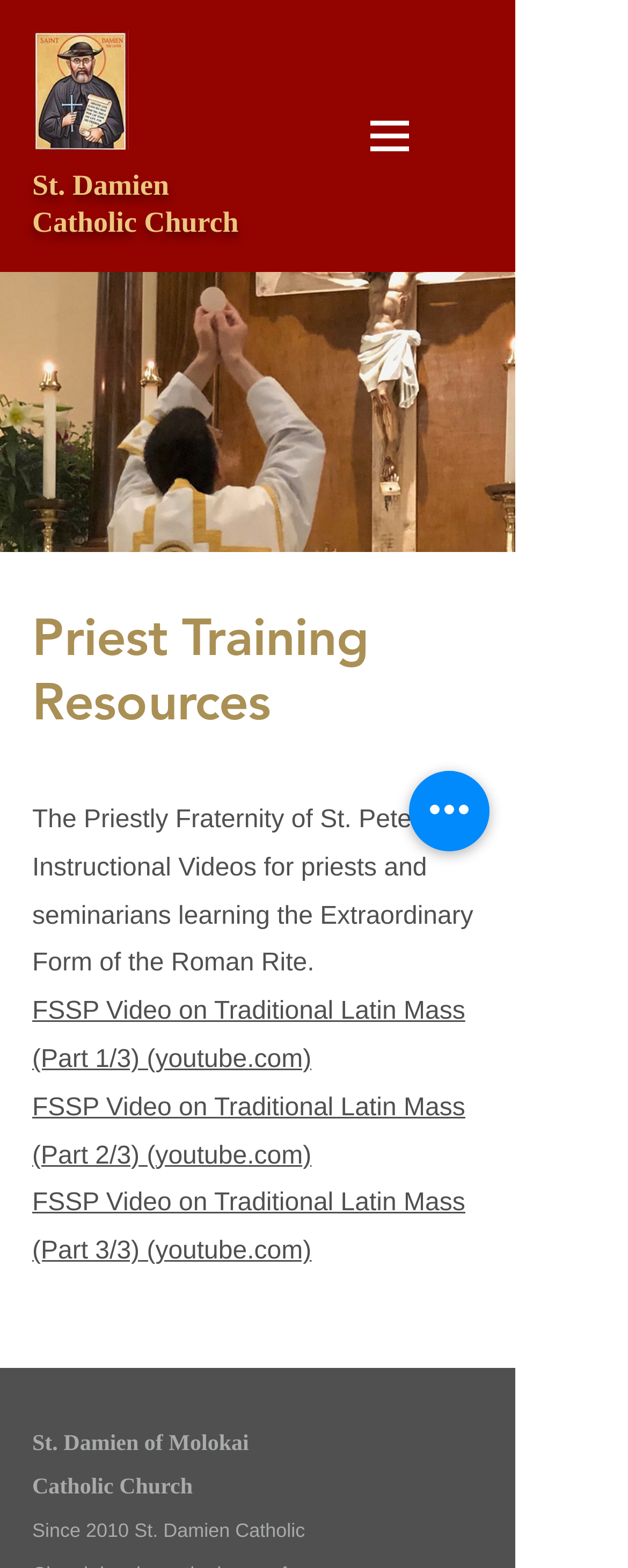How many video links are provided?
Answer with a single word or phrase, using the screenshot for reference.

3